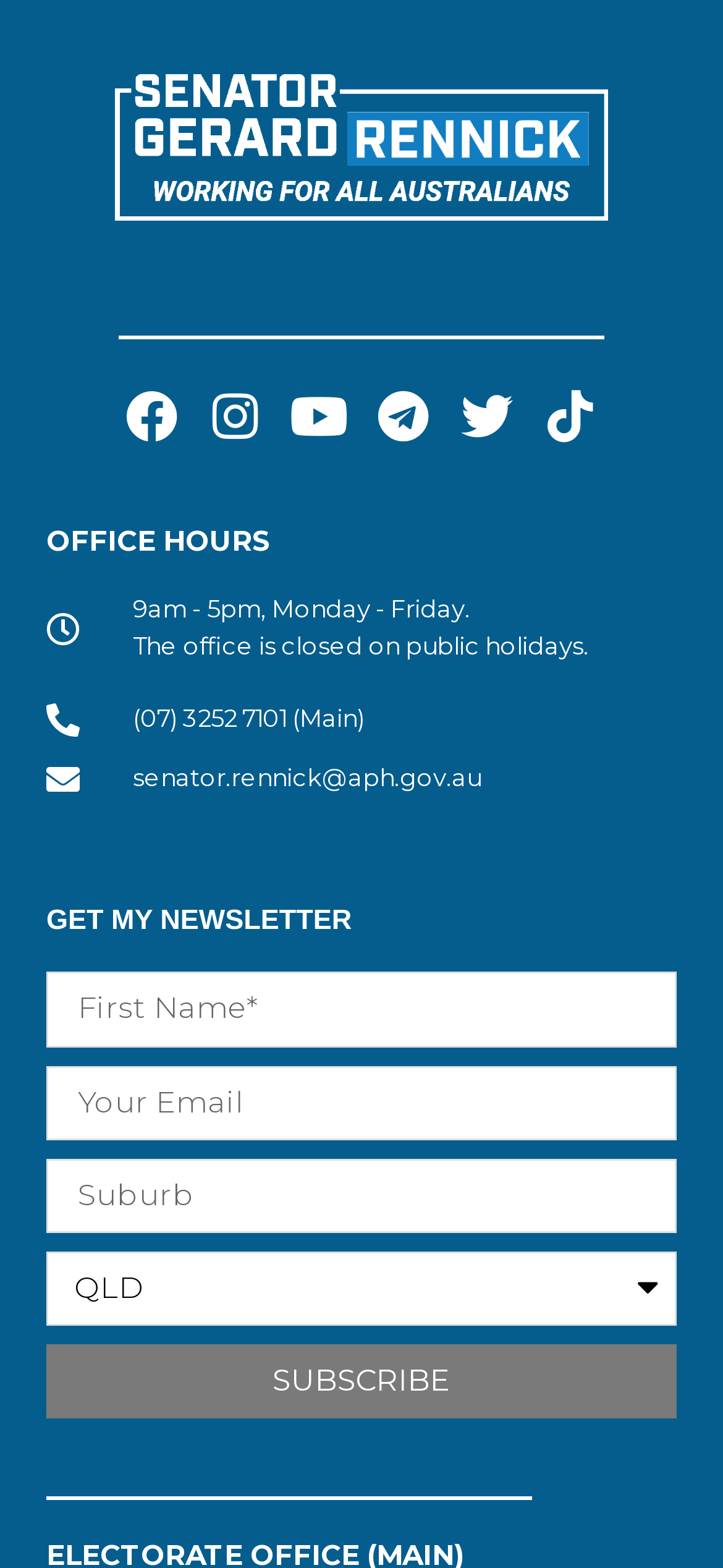Using the details in the image, give a detailed response to the question below:
What is the purpose of the 'SUBSCRIBE' button?

I found the purpose of the 'SUBSCRIBE' button by looking at the context of the form fields 'First Name', 'Your Email', and 'Suburb', which suggest that the button is used to subscribe to a newsletter.